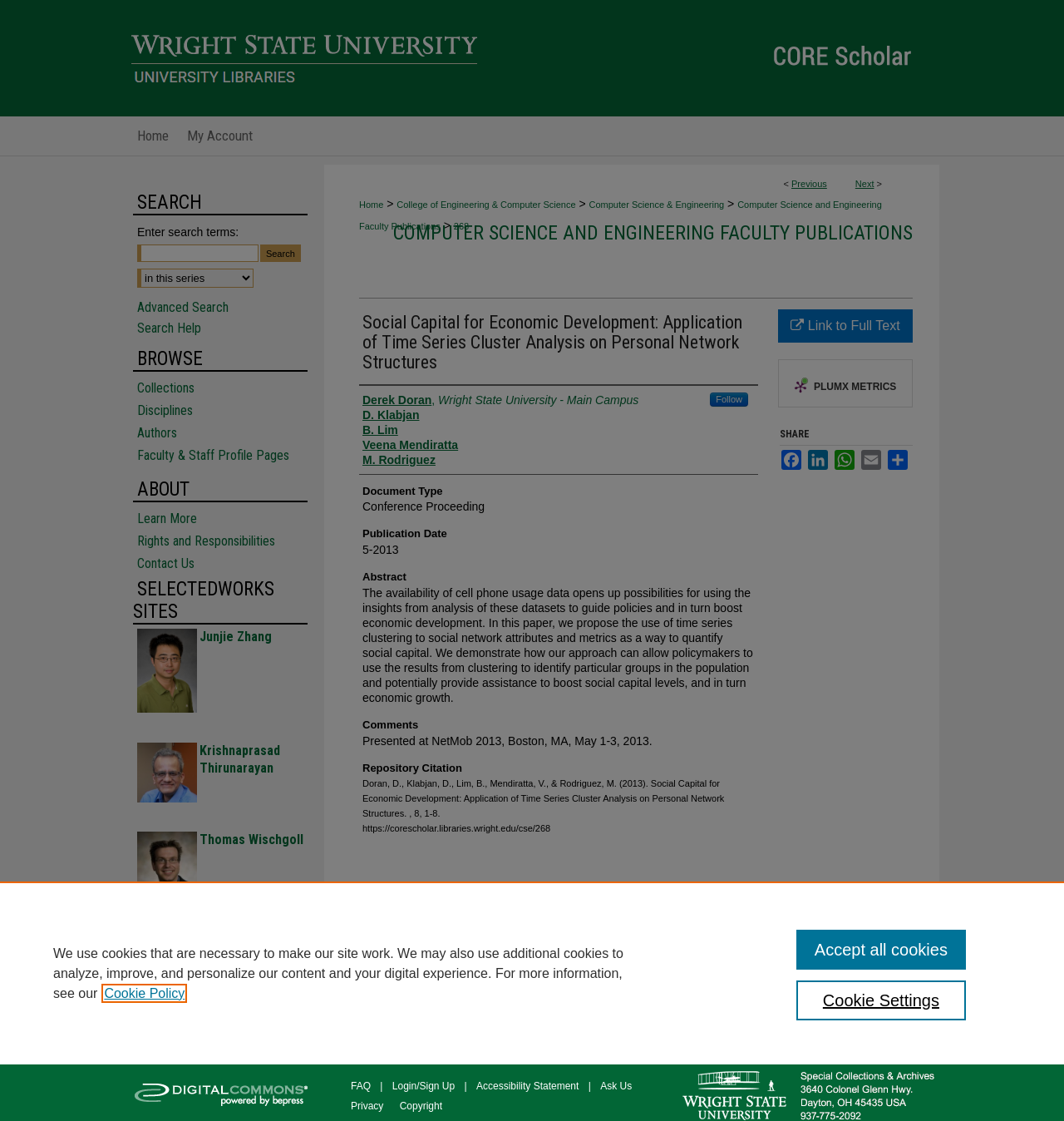What is the publication date of the paper?
Based on the screenshot, answer the question with a single word or phrase.

5-2013